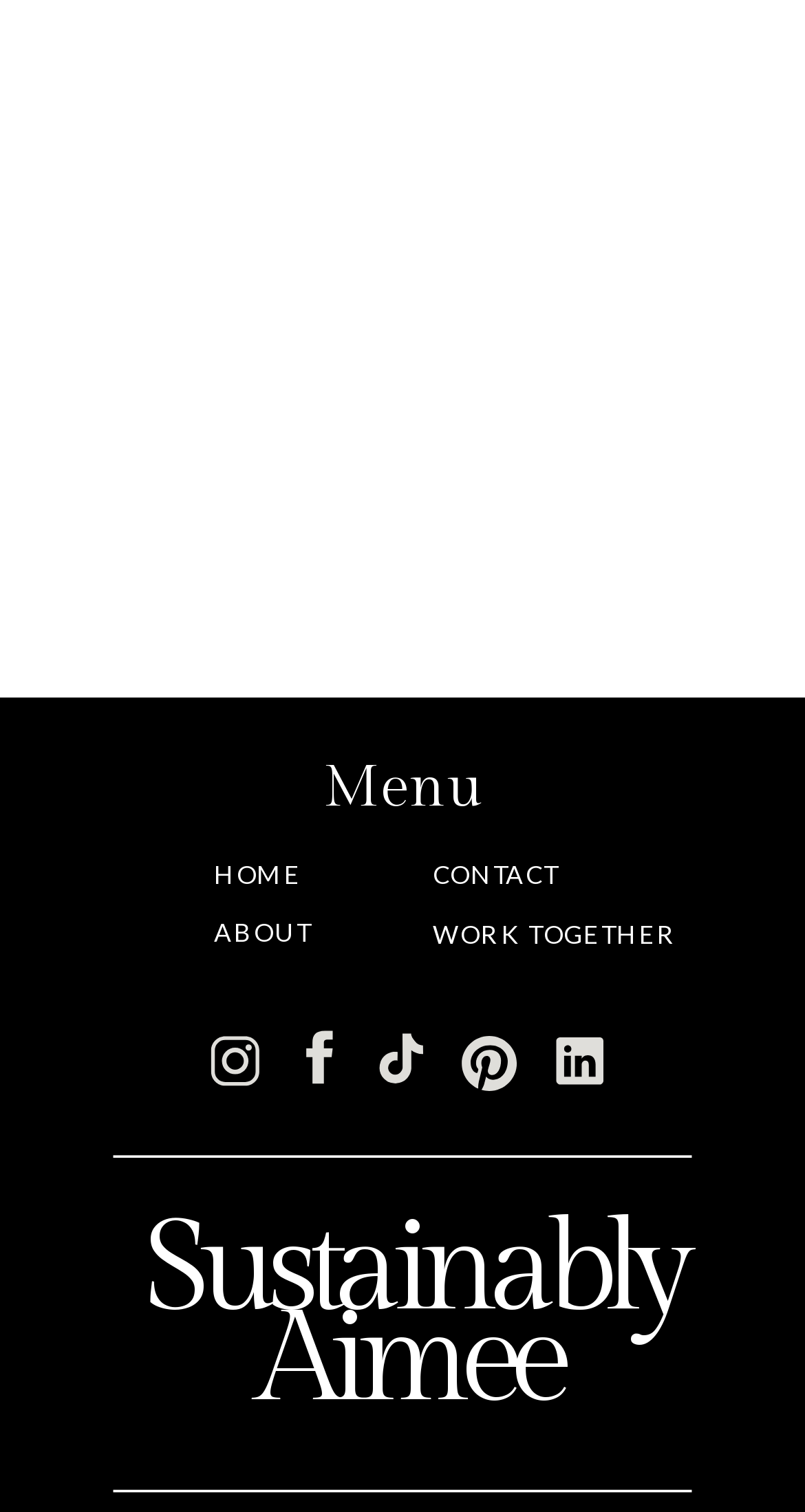From the given element description: "parent_node: Sustainably", find the bounding box for the UI element. Provide the coordinates as four float numbers between 0 and 1, in the order [left, top, right, bottom].

[0.353, 0.669, 0.441, 0.729]